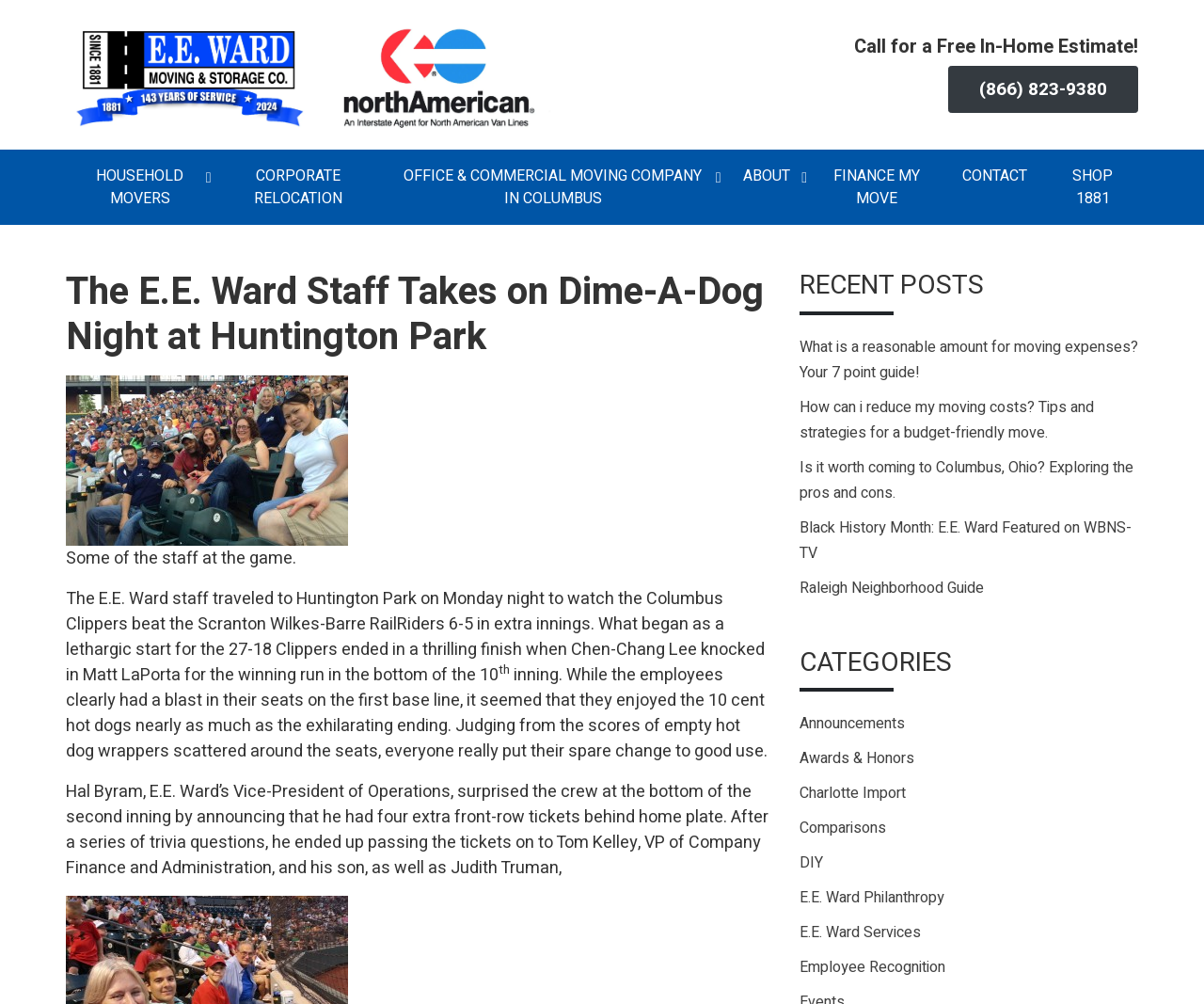Please determine the bounding box coordinates of the element to click in order to execute the following instruction: "View recent posts". The coordinates should be four float numbers between 0 and 1, specified as [left, top, right, bottom].

[0.664, 0.269, 0.945, 0.314]